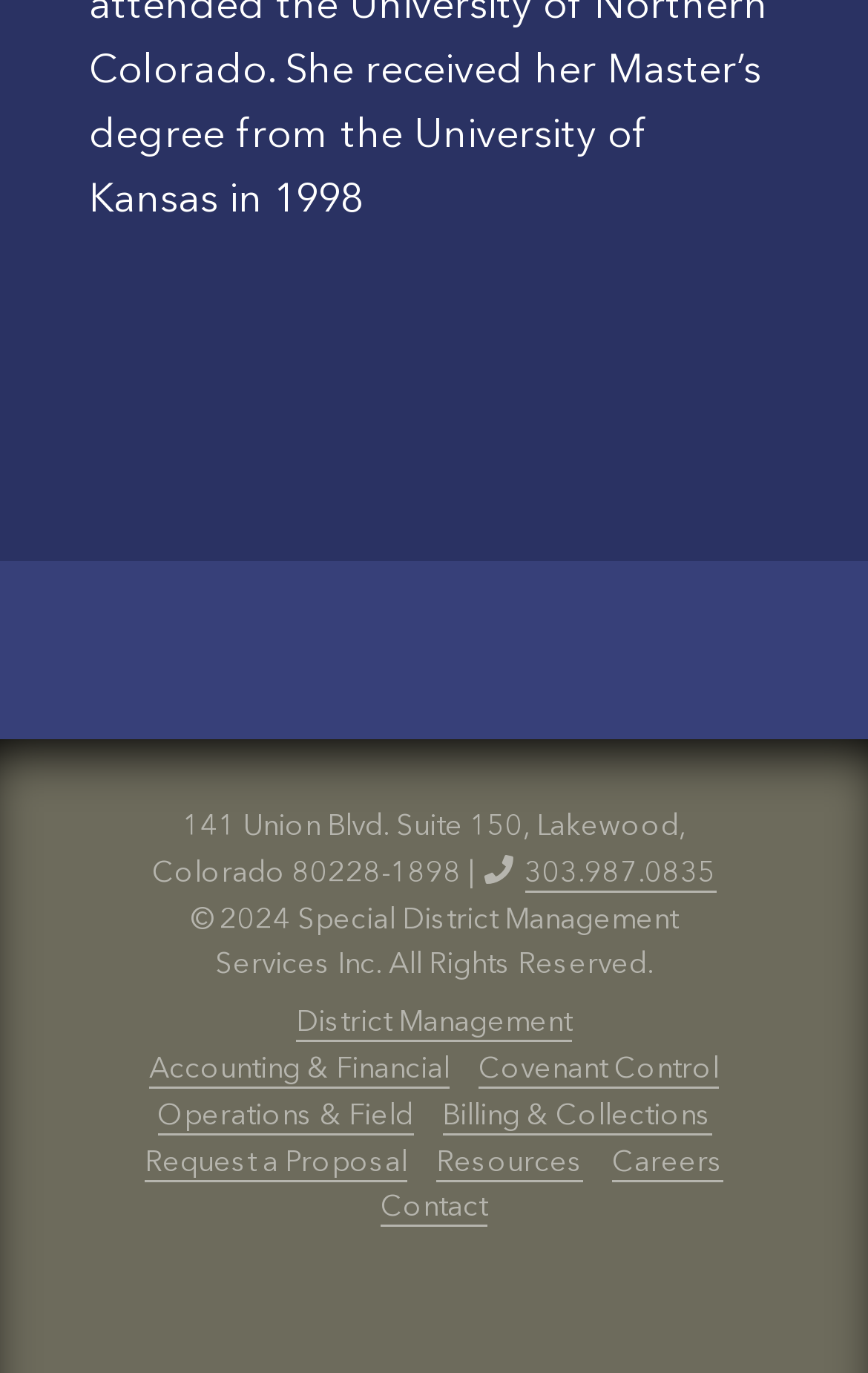Locate the bounding box coordinates of the UI element described by: "Contact". Provide the coordinates as four float numbers between 0 and 1, formatted as [left, top, right, bottom].

[0.438, 0.87, 0.562, 0.894]